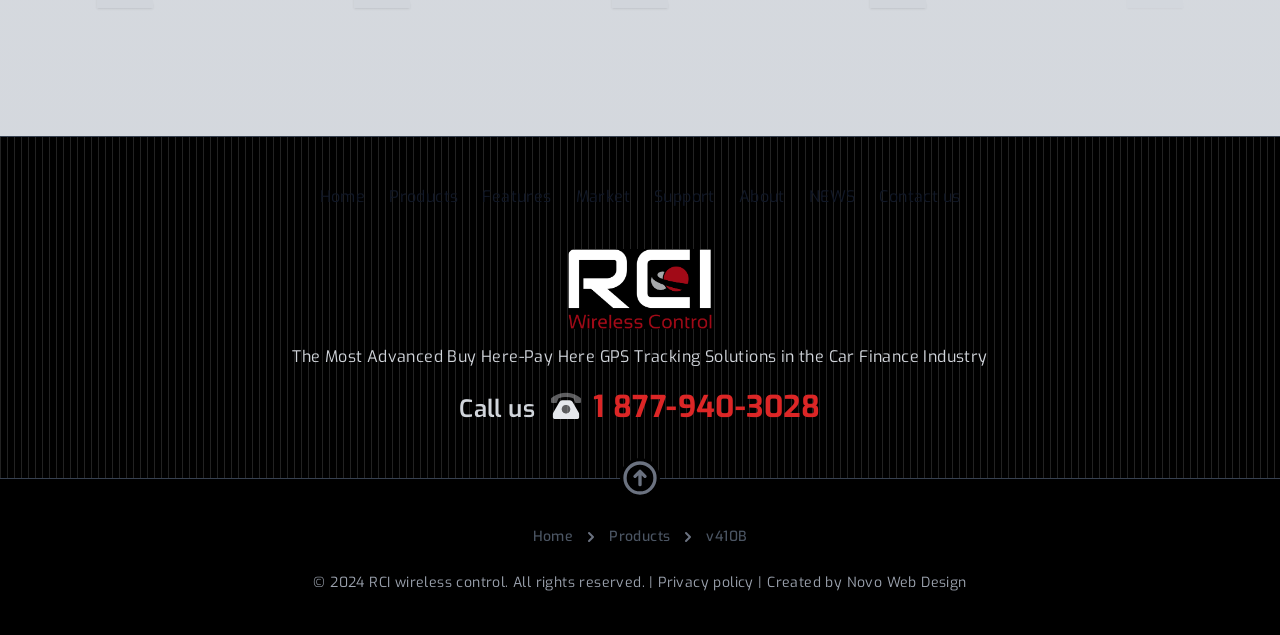Identify the bounding box coordinates of the region that should be clicked to execute the following instruction: "Call the phone number".

[0.428, 0.606, 0.641, 0.677]